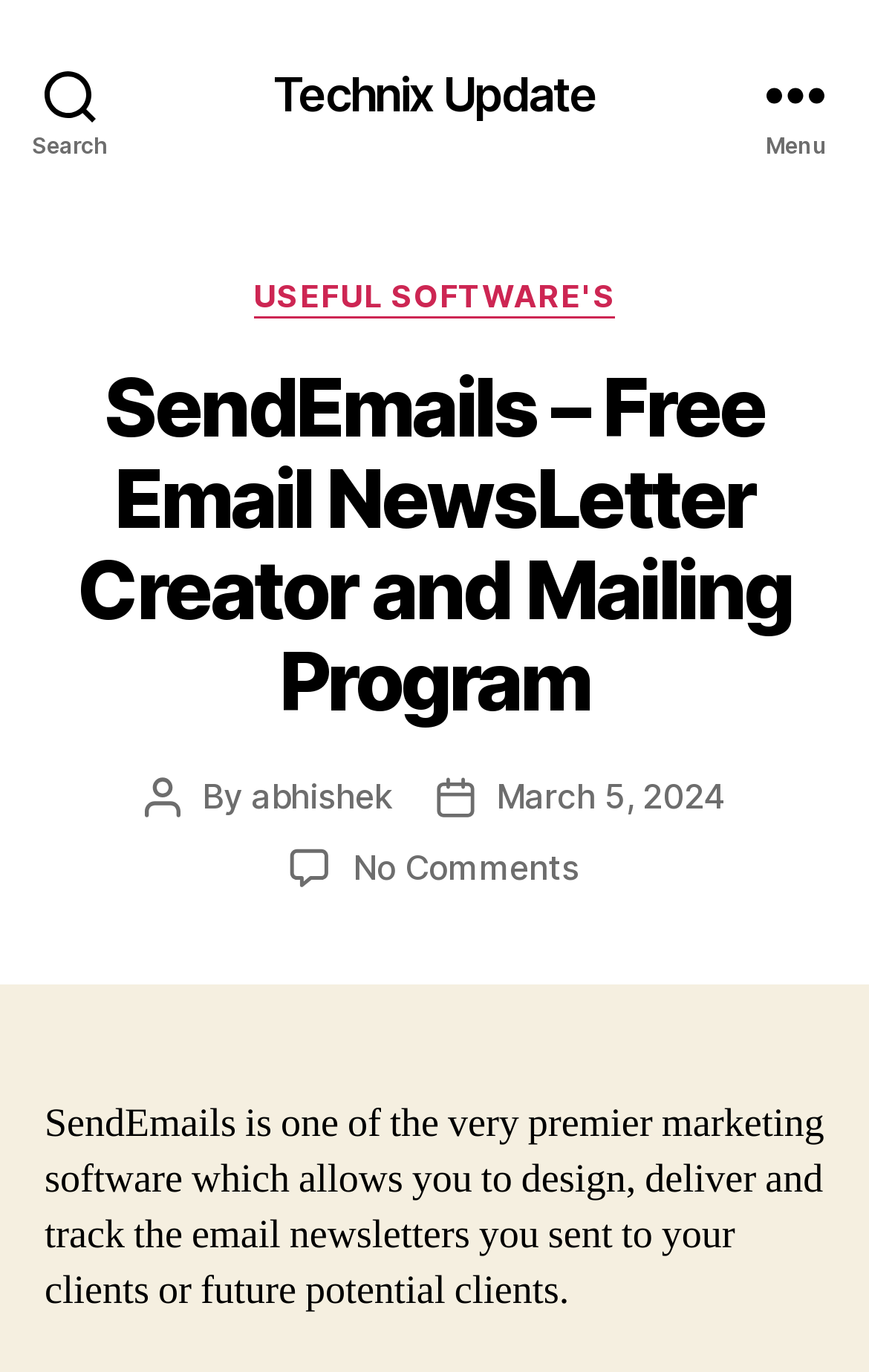What is the purpose of SendEmails software?
Using the visual information, answer the question in a single word or phrase.

design, deliver and track email newsletters